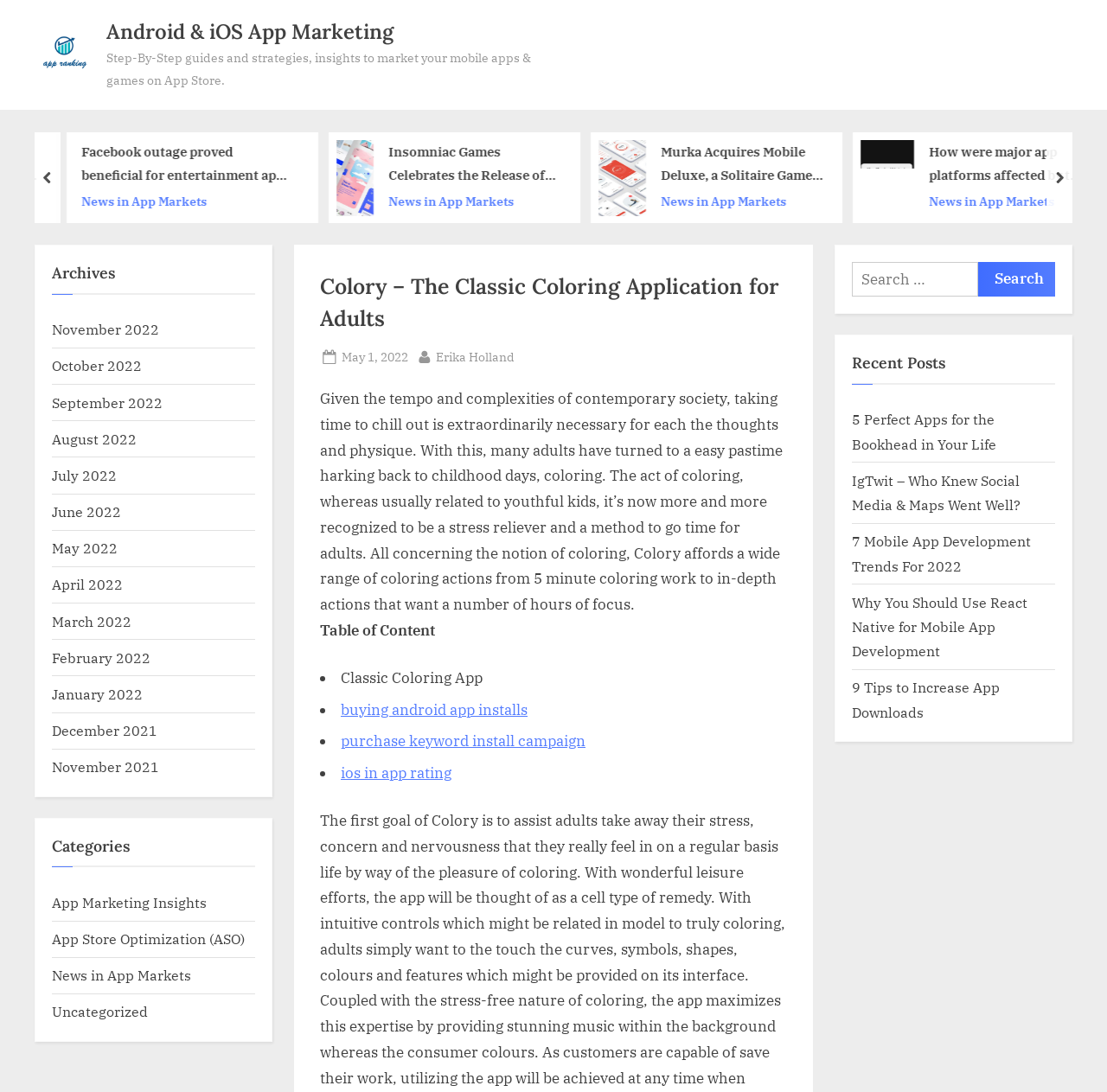Based on what you see in the screenshot, provide a thorough answer to this question: What is the topic of the article '5 Perfect Apps for the Bookhead in Your Life'?

The title of the article '5 Perfect Apps for the Bookhead in Your Life' suggests that the topic of the article is about book-related apps, which are suitable for people who love reading.